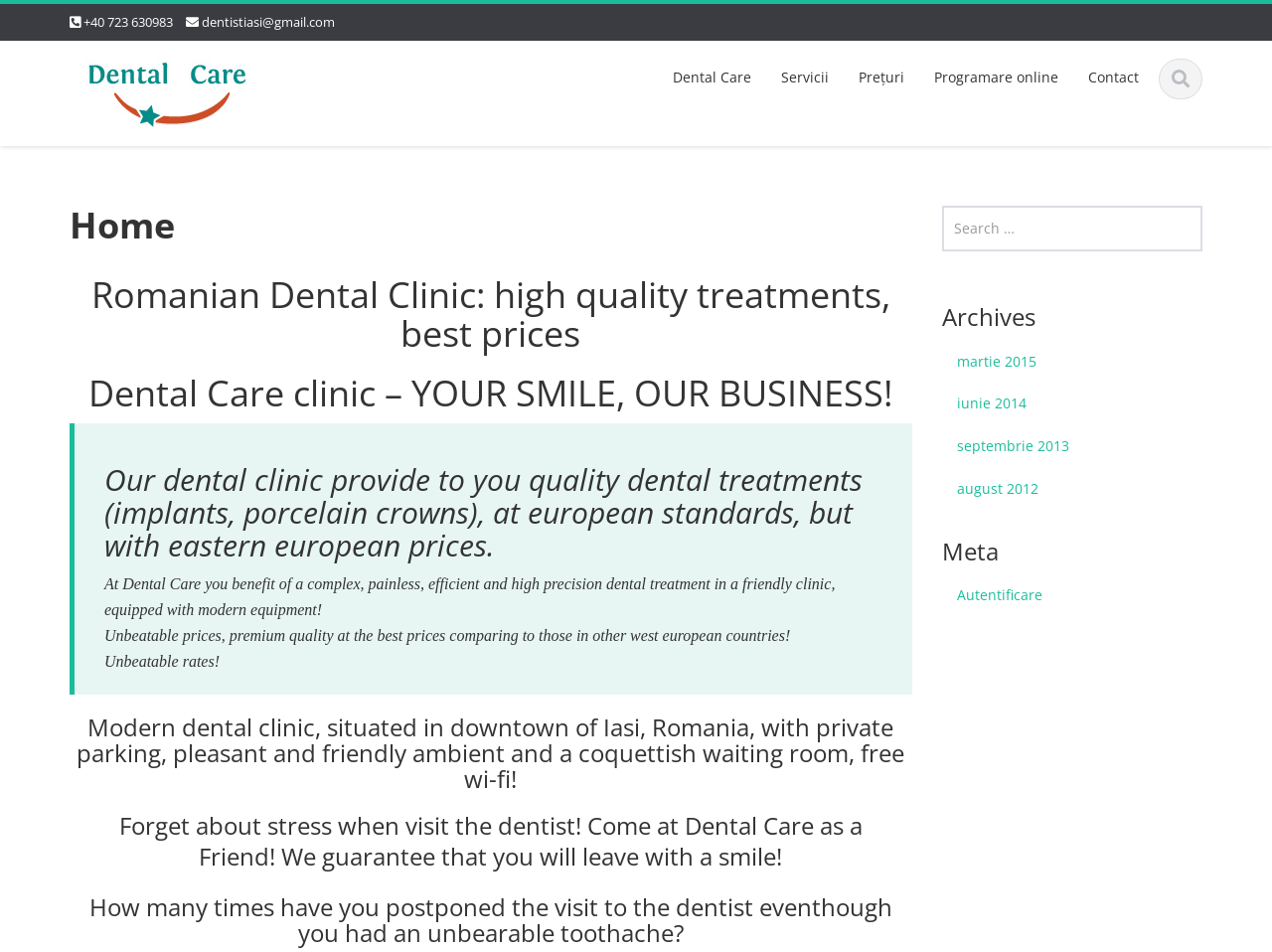Determine the bounding box coordinates for the region that must be clicked to execute the following instruction: "Learn about dental care".

[0.517, 0.062, 0.602, 0.102]